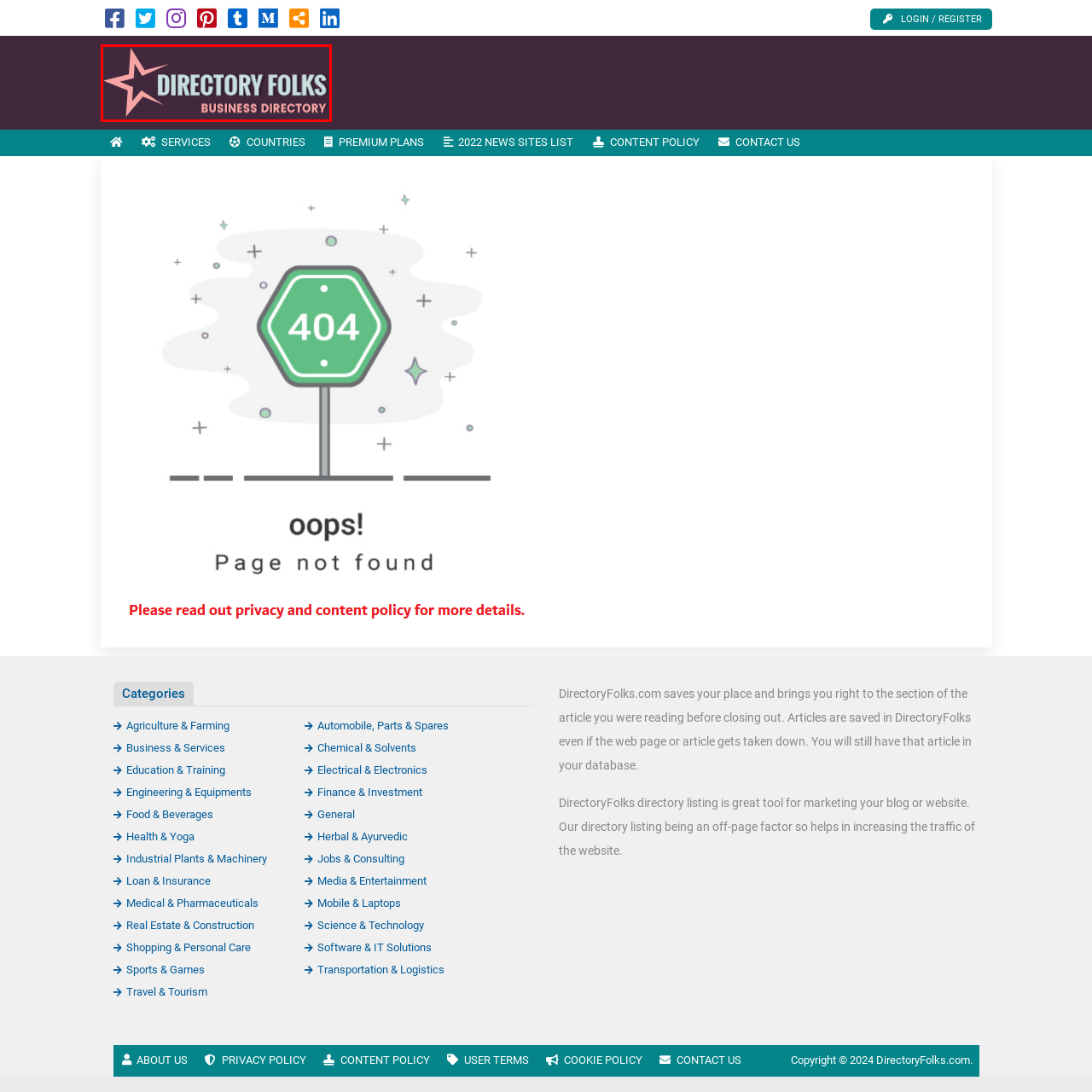What graphic element is positioned to the left of the text?
Inspect the image within the red bounding box and respond with a detailed answer, leveraging all visible details.

The caption describes the logo of Directory Folks, mentioning that a stylized star graphic is positioned to the left of the text, adding a vibrant touch to the branding and creating a visually appealing contrast.